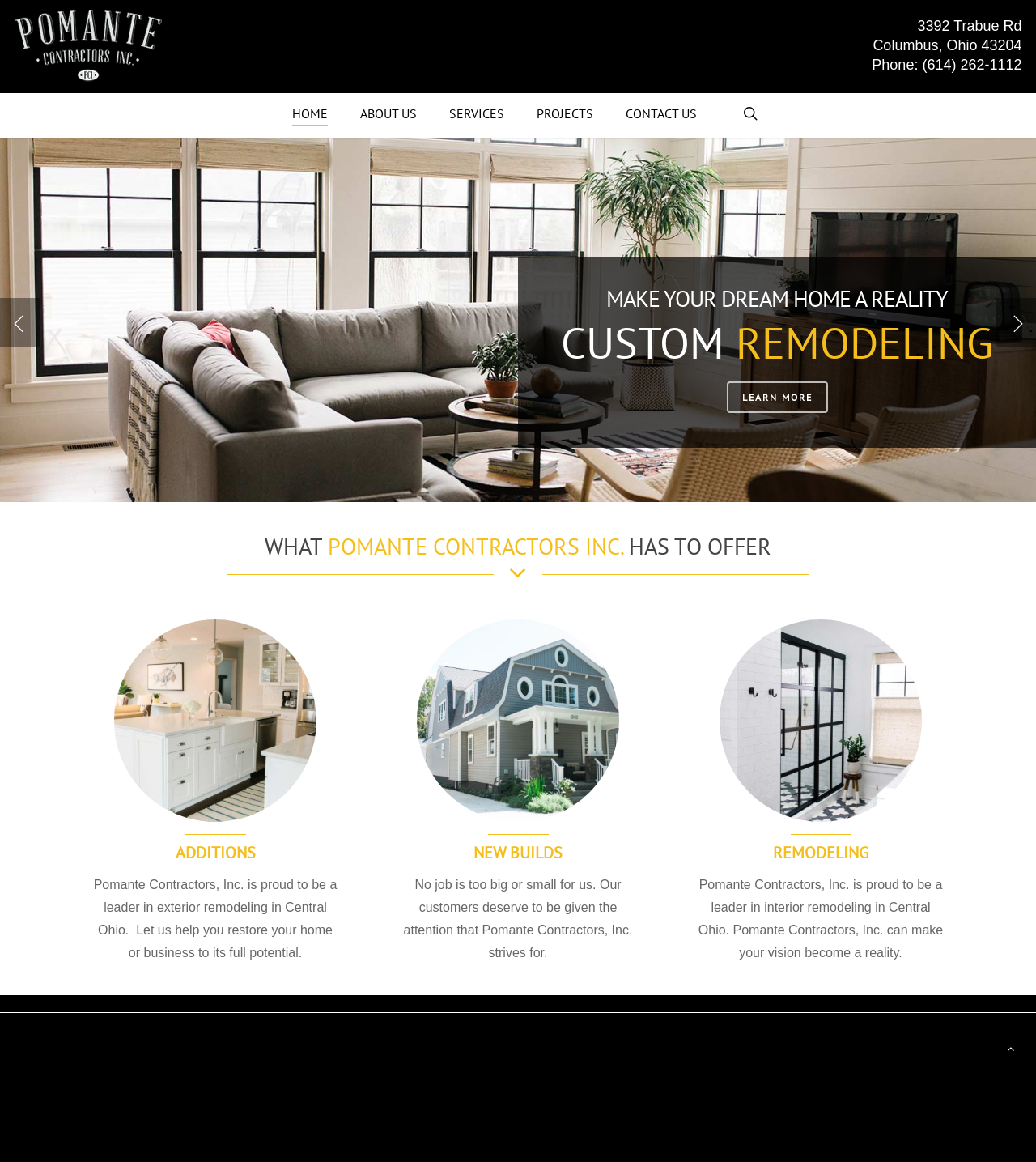Provide a thorough and detailed response to the question by examining the image: 
What type of remodeling is mentioned in the bottom left section?

I found the type of remodeling by looking at the link and image elements in the bottom left section of the webpage, which mention 'Kitchen Home Remodeling'.